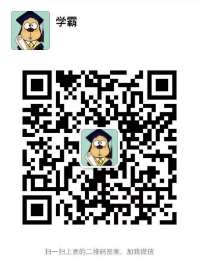What is the purpose of scanning the QR code?
Look at the image and answer the question using a single word or phrase.

To connect on WeChat